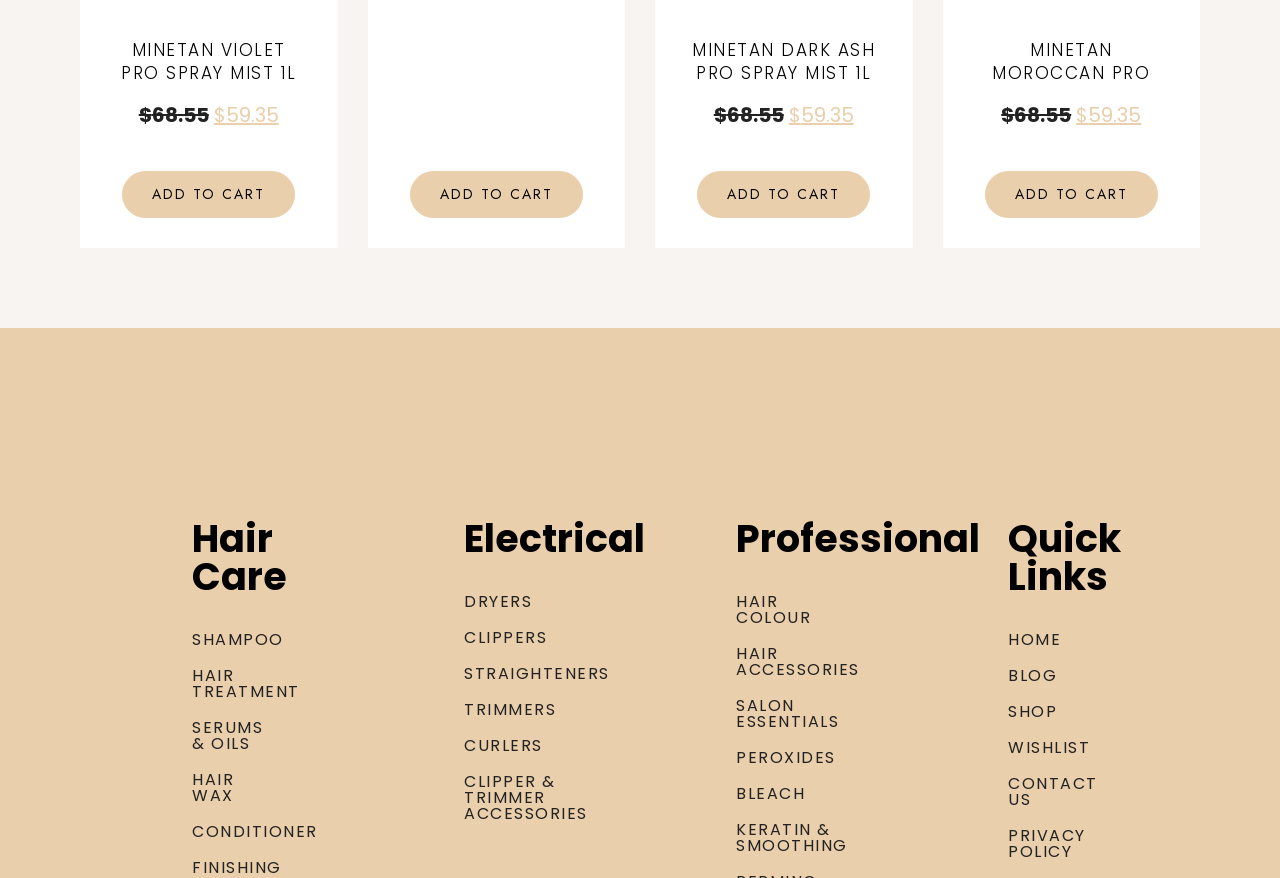Predict the bounding box coordinates of the area that should be clicked to accomplish the following instruction: "Go to Professional Hair Colour page". The bounding box coordinates should consist of four float numbers between 0 and 1, i.e., [left, top, right, bottom].

[0.575, 0.676, 0.638, 0.712]